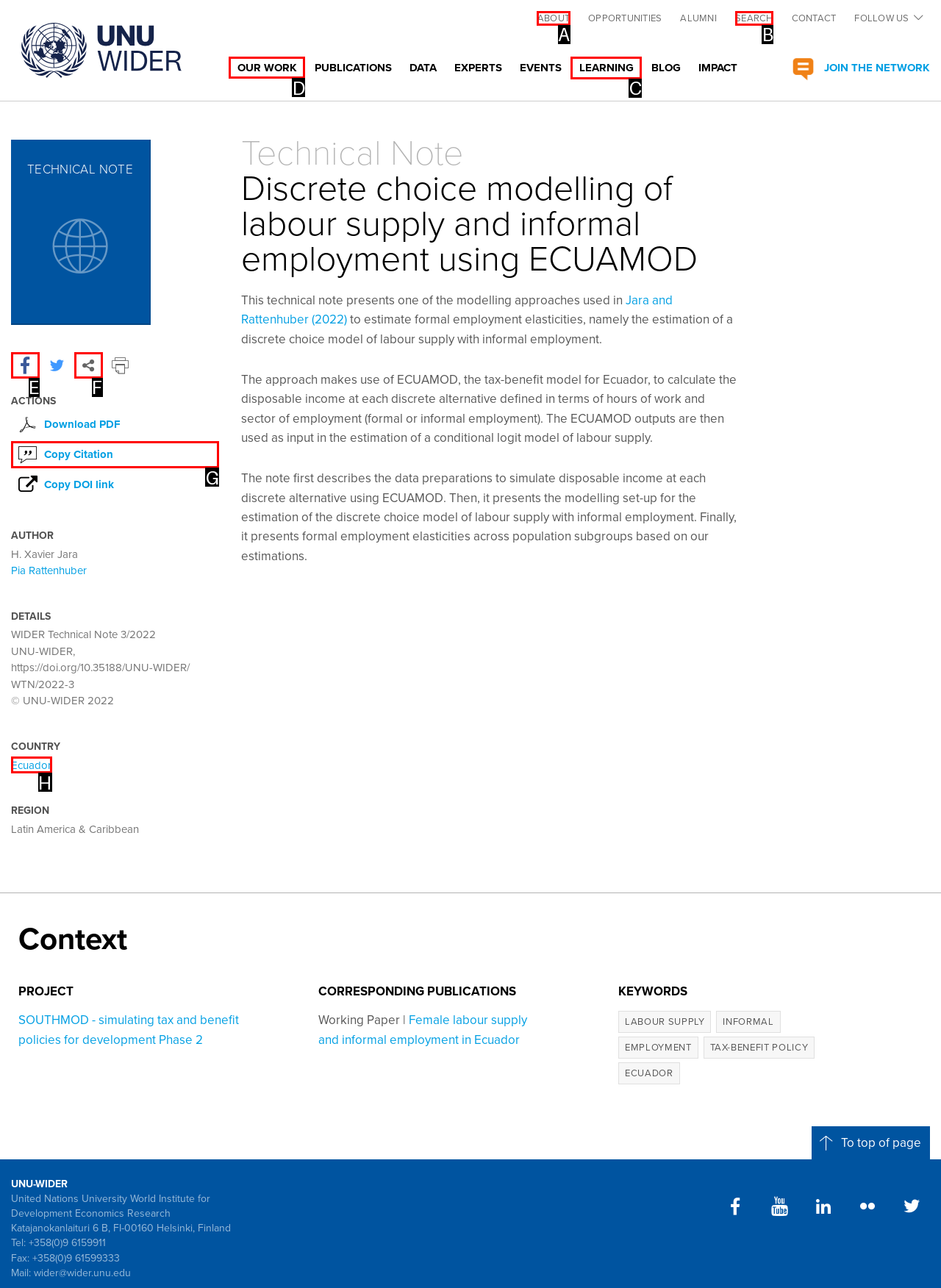Determine which letter corresponds to the UI element to click for this task: Visit the 'jermsmit' author page
Respond with the letter from the available options.

None